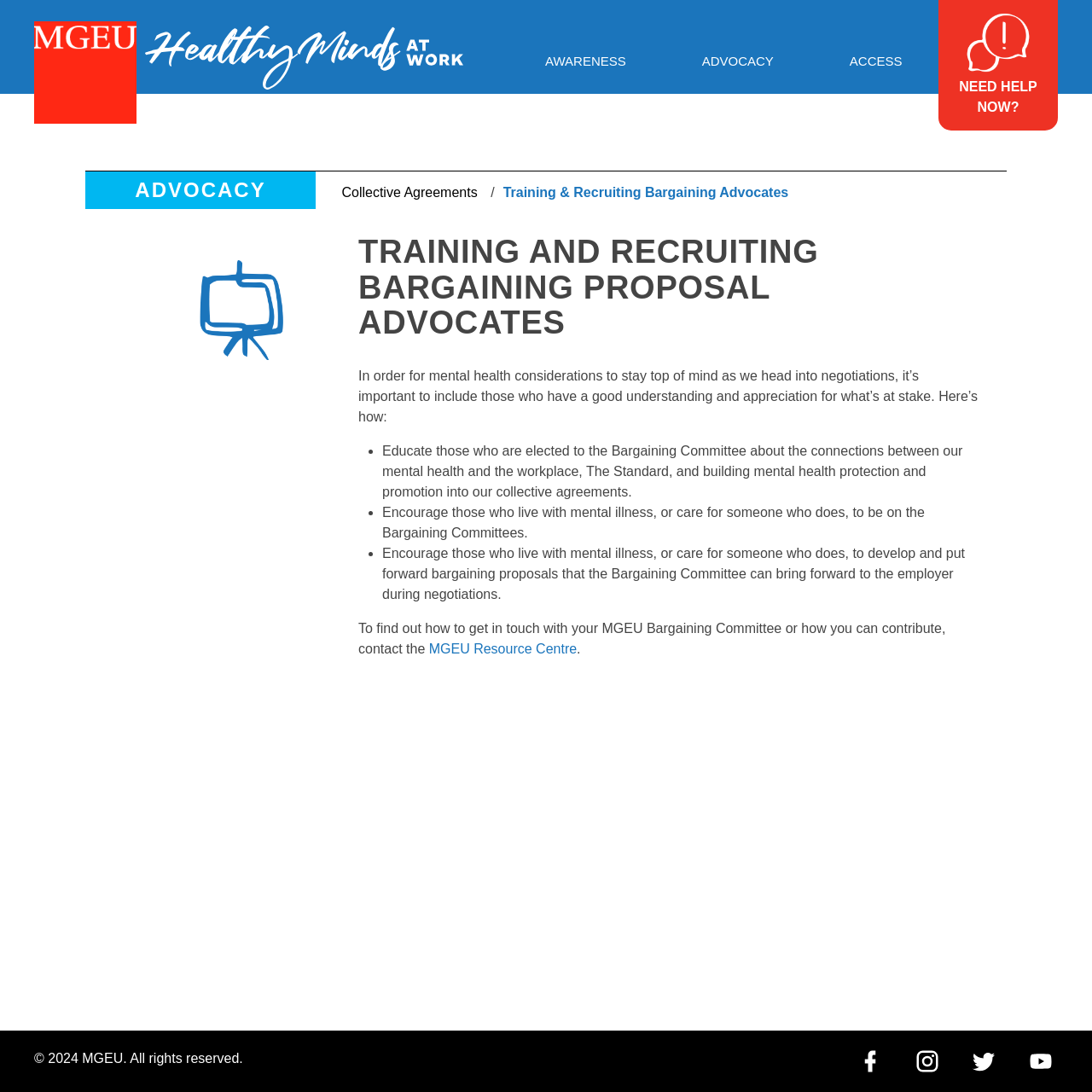Please answer the following question using a single word or phrase: 
What is the third bullet point under 'TRAINING AND RECRUITING BARGAINING PROPOSAL ADVOCATES'?

Encourage those who live with mental illness to develop proposals